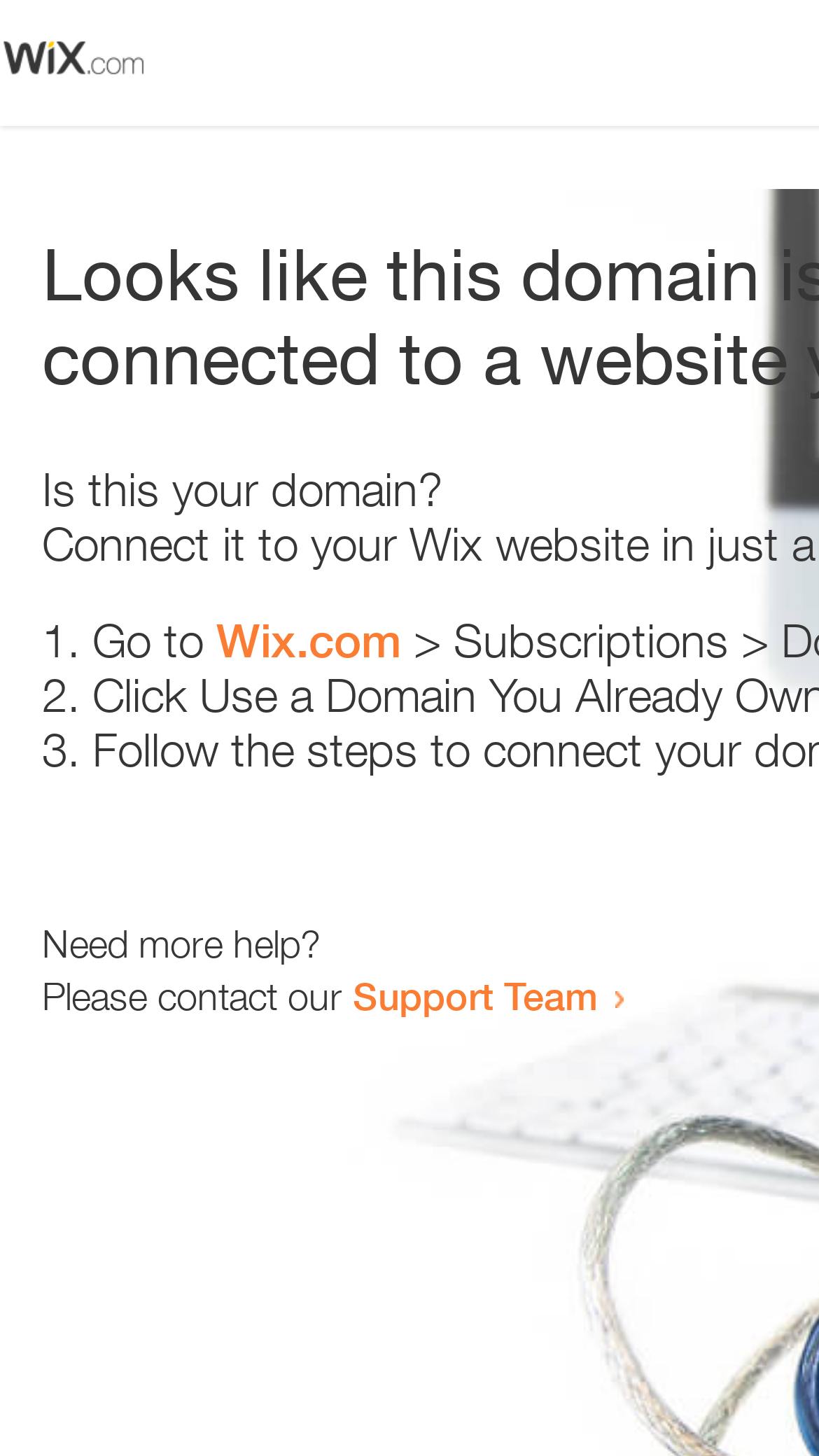Extract the primary heading text from the webpage.

Looks like this domain isn't
connected to a website yet